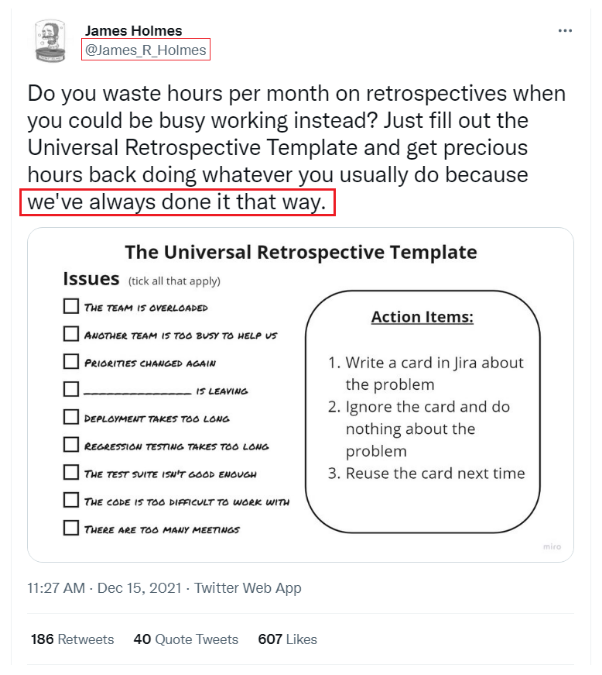Provide an in-depth description of the image you see.

The image features "The Universal Retrospective Template," a humorous checklist designed to critique issues commonly faced during team retrospectives. The template lists various problems such as team overload, prioritization challenges, and deployment delays, each with checkboxes to indicate if they apply. Additionally, it outlines tongue-in-cheek action items, including writing a card in Jira, ignoring it, or reusing the card for the next session. The template reflects a light-hearted approach to the often tedious process of retrospective meetings, emphasizing the mantra "we've always done it that way" as a common excuse for maintaining the status quo. This imagery is part of a broader conversation about optimizing productivity in the workplace.